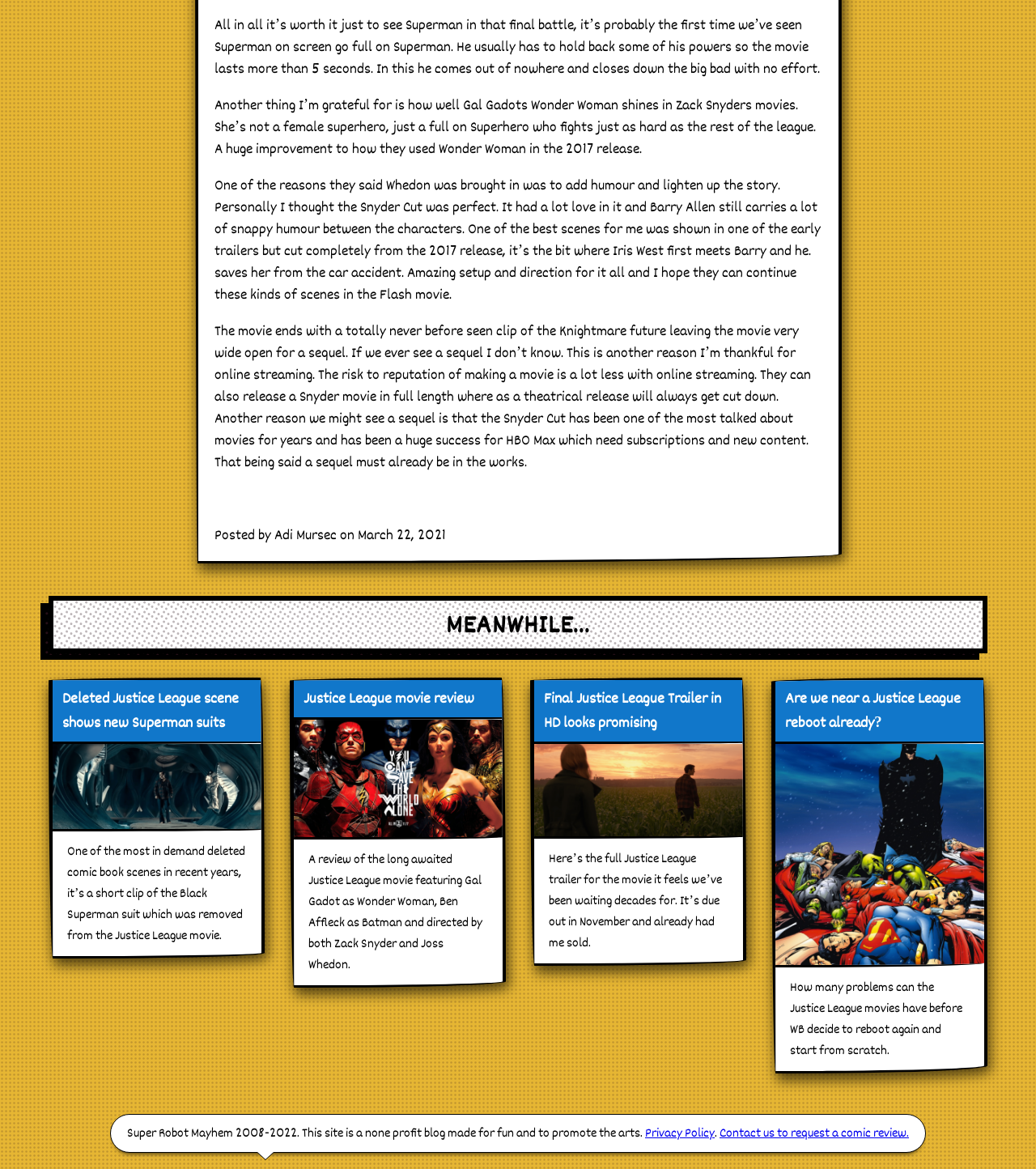Please respond to the question using a single word or phrase:
What is the tone of the article?

Positive